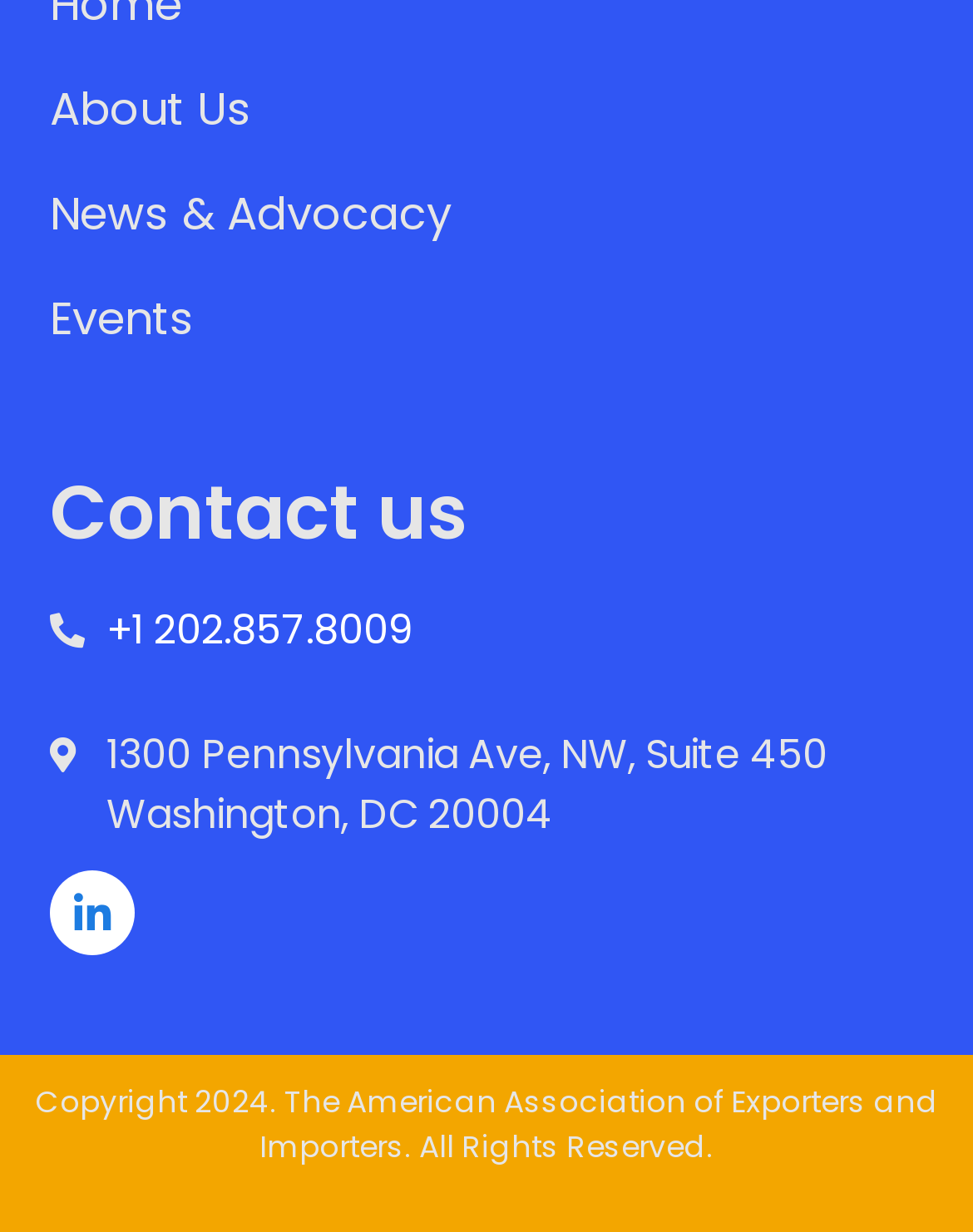What social media platform is linked?
Provide a comprehensive and detailed answer to the question.

I found the social media platform by looking at the link element with the text 'Linkedin-in ' which is located at the bottom of the page.